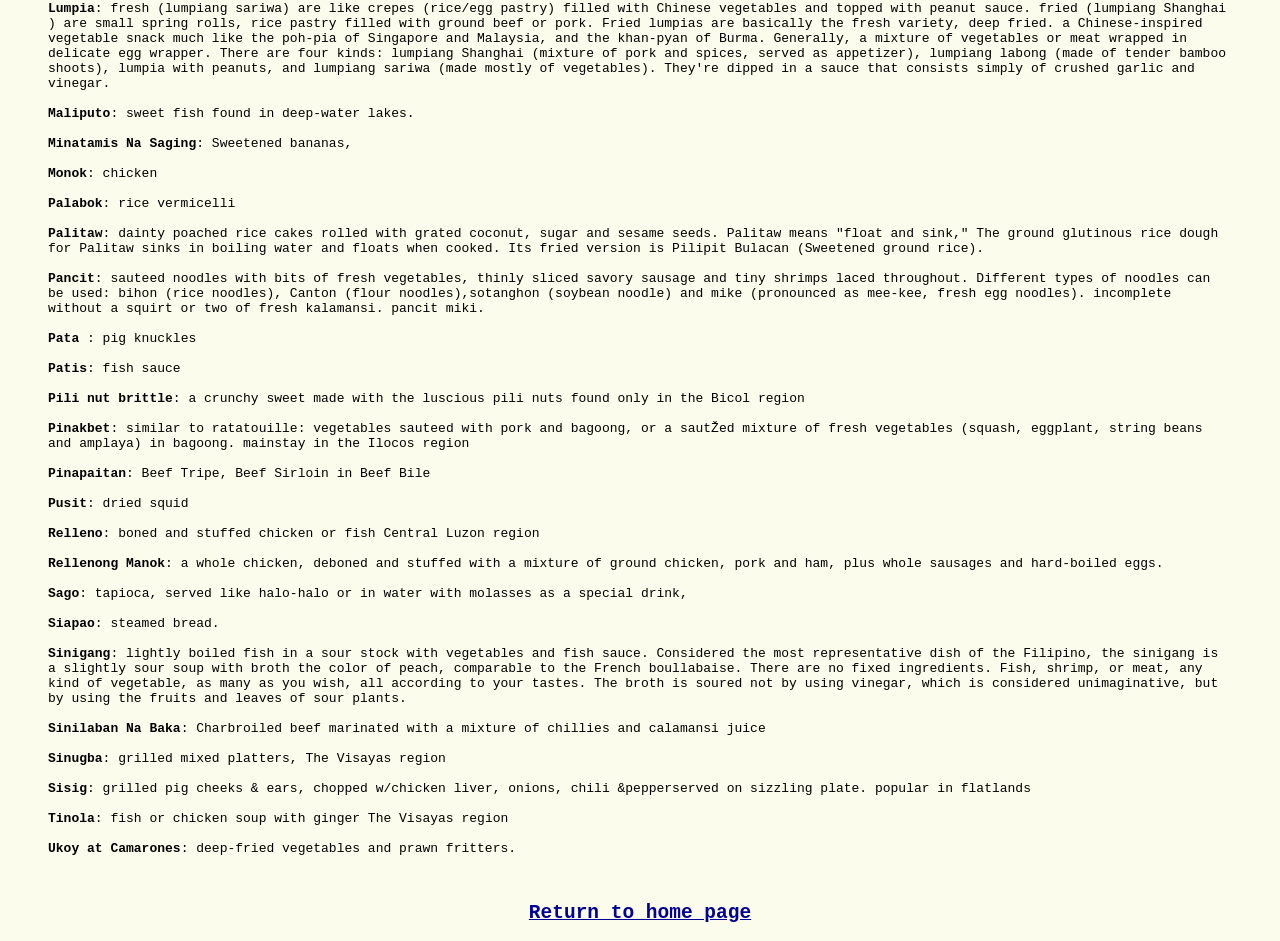Observe the image and answer the following question in detail: What is Sisig made of?

I found the text 'Sisig' on the webpage, and its description says it's grilled pig cheeks & ears, chopped with chicken liver, onions, chili & peppers, so I know that Sisig is made of grilled pig cheeks & ears.